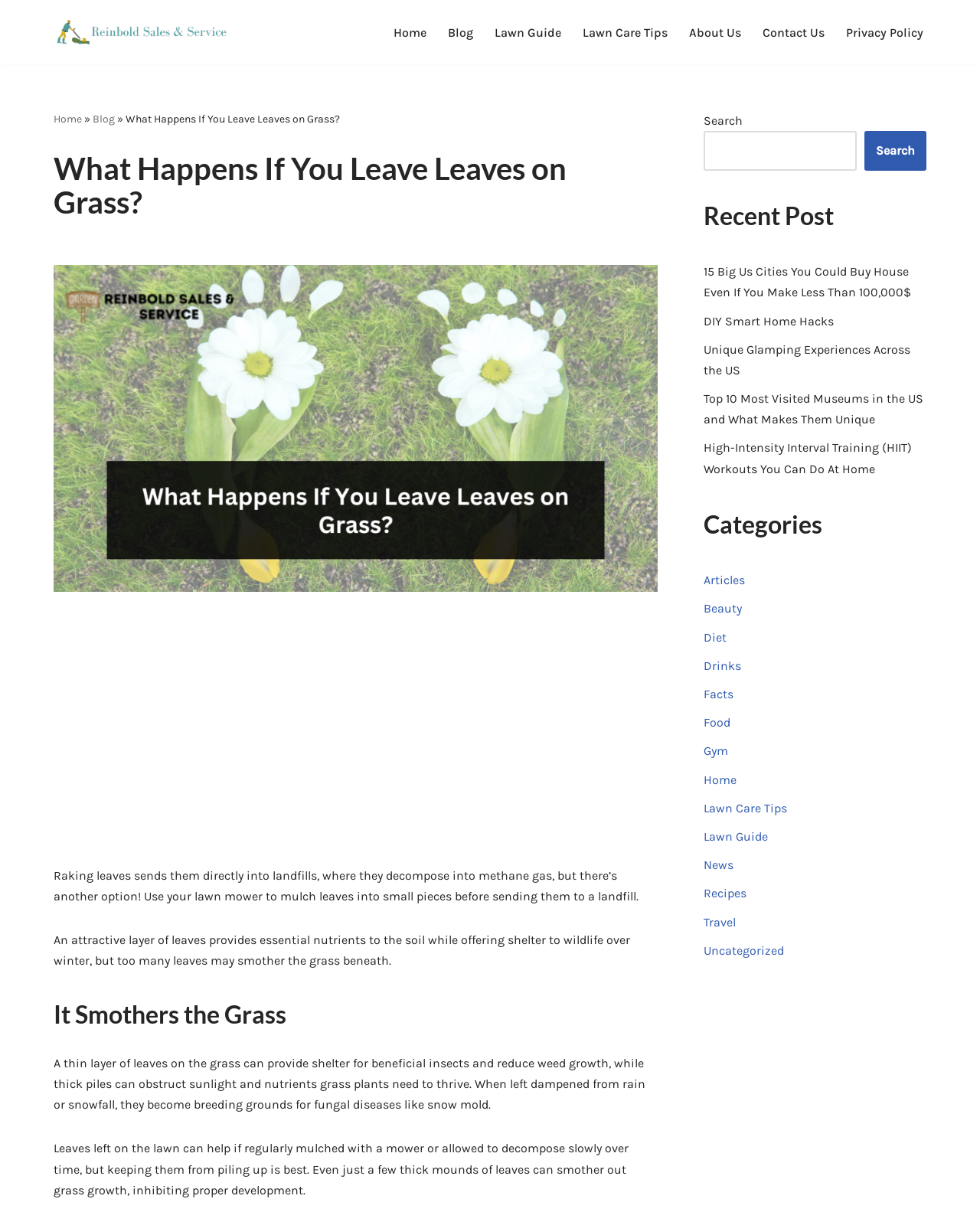Please provide a one-word or short phrase answer to the question:
What happens when leaves are left on the lawn?

Smother the grass